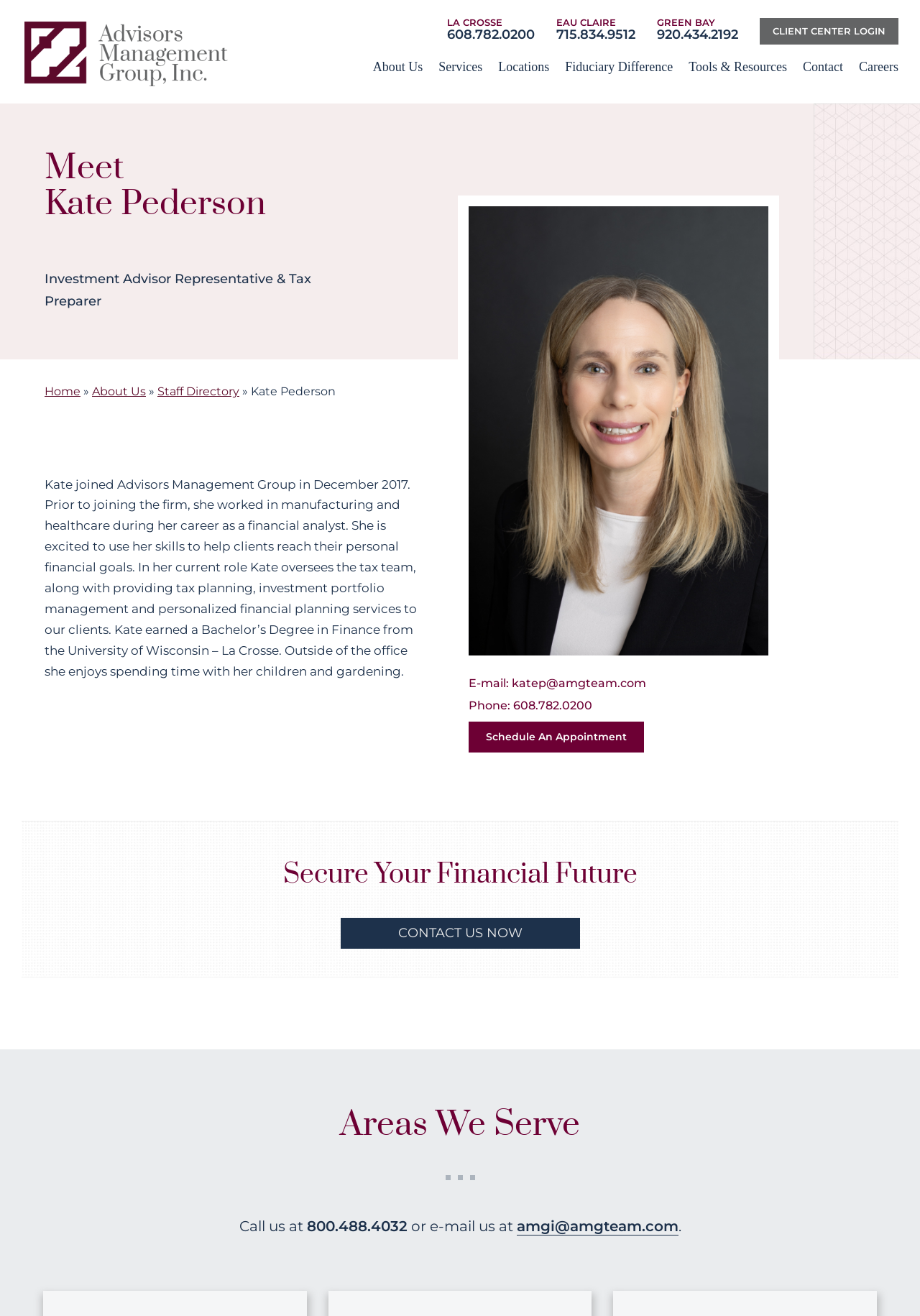Please give a concise answer to this question using a single word or phrase: 
What is Kate Pederson's profession?

Investment Advisor Representative